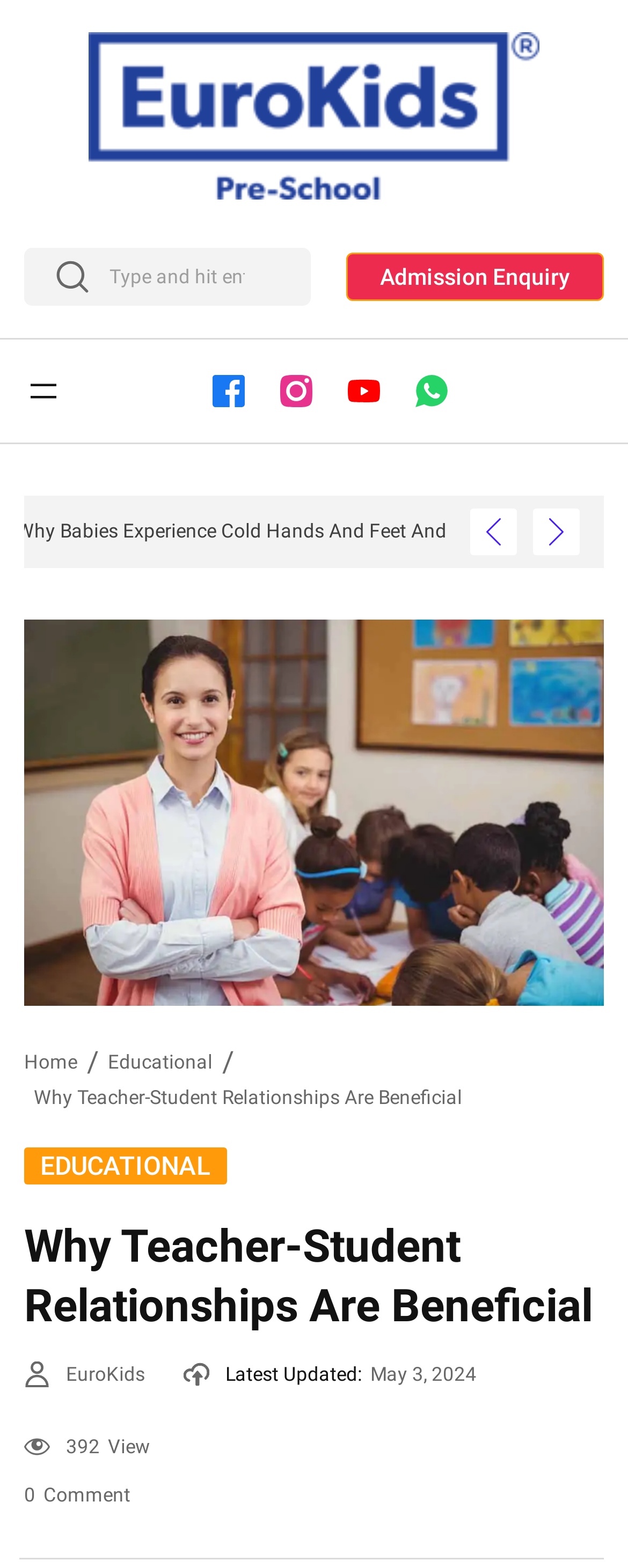Find the bounding box coordinates for the area that must be clicked to perform this action: "Search for something".

[0.038, 0.158, 0.494, 0.195]